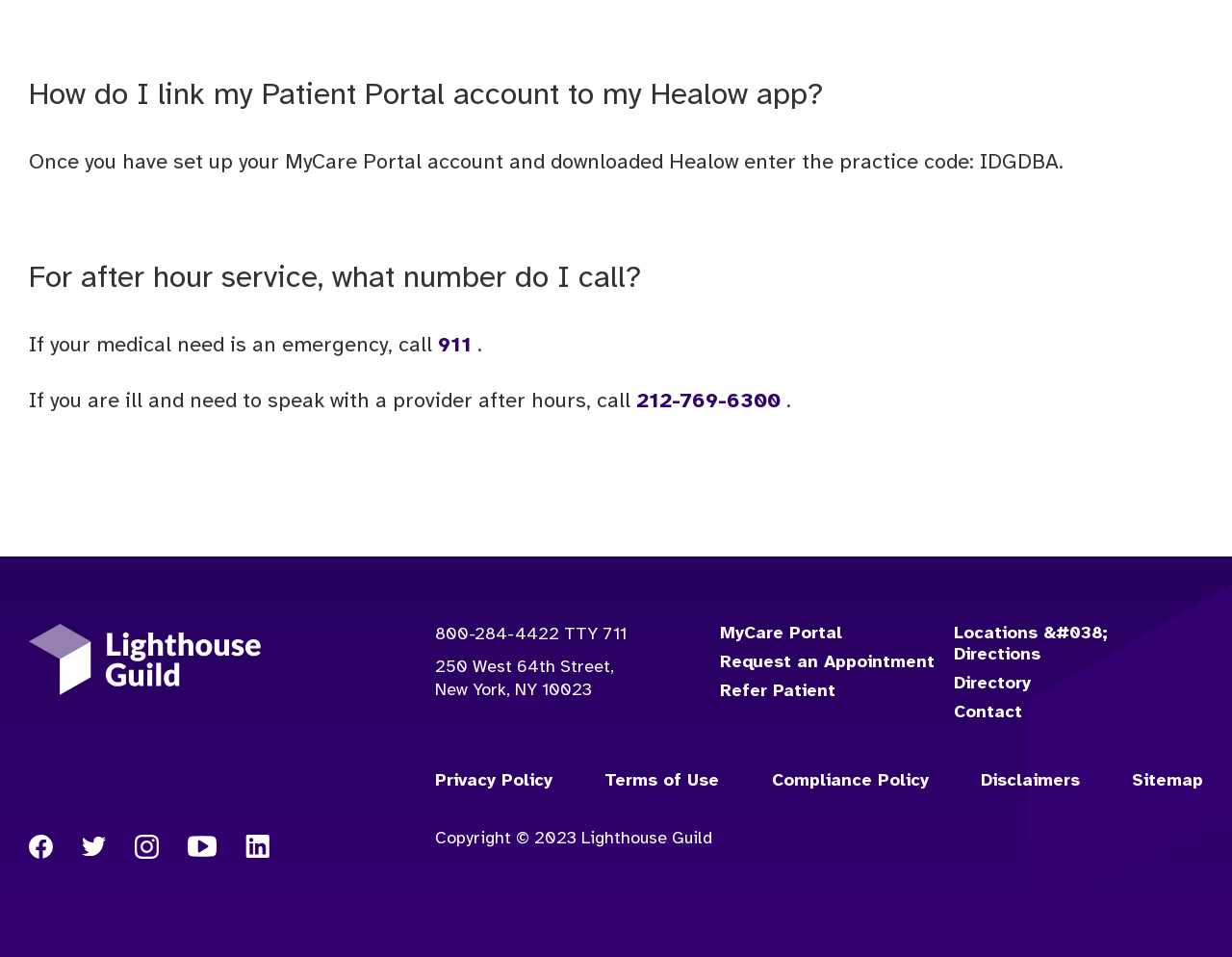From the details in the image, provide a thorough response to the question: What number should I call for after hour service?

The number to call for after hour service can be found in the link element with the text '212-769-6300'. This is mentioned in the context of 'If you are ill and need to speak with a provider after hours, call'.